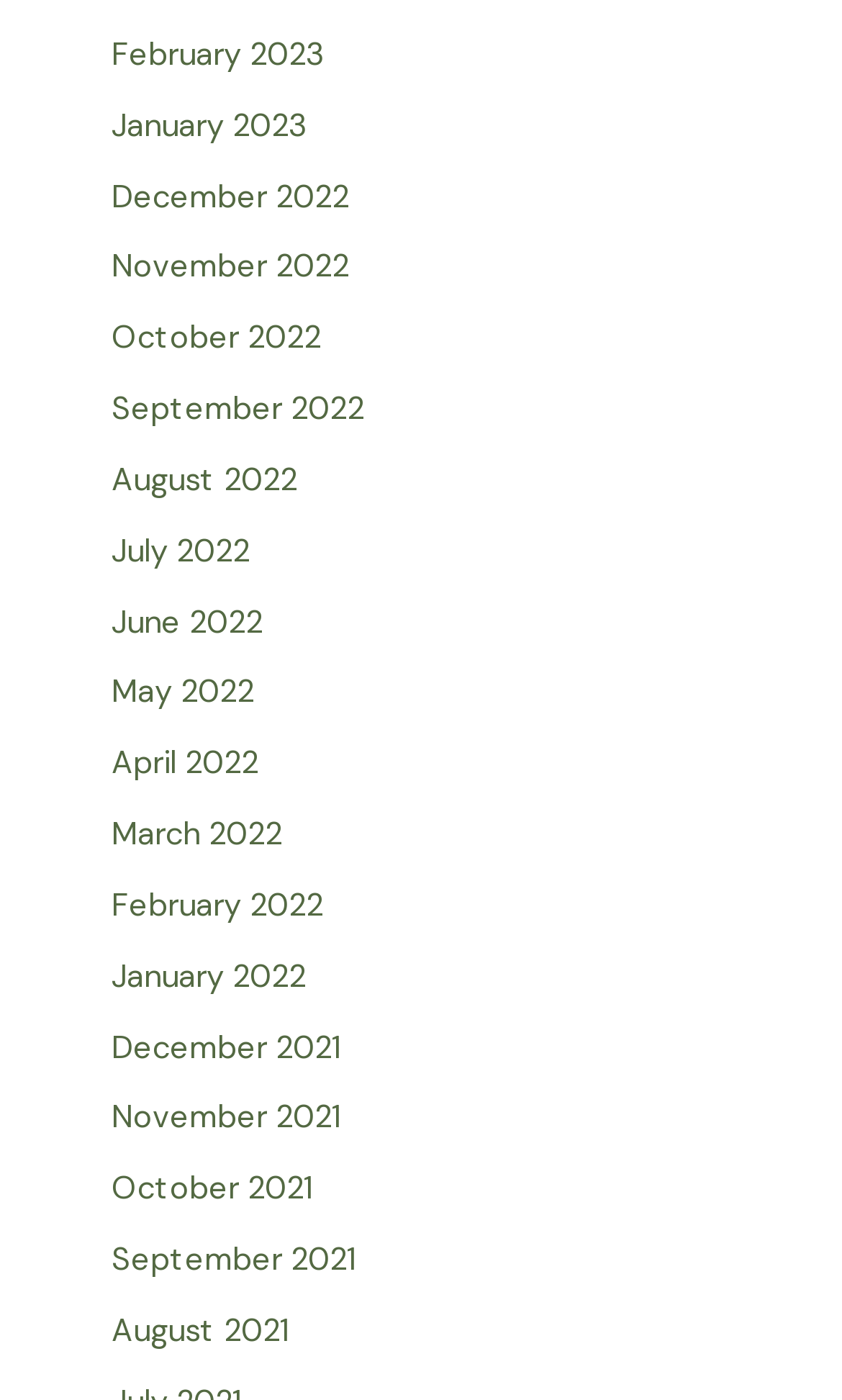Highlight the bounding box coordinates of the region I should click on to meet the following instruction: "view August 2021".

[0.132, 0.936, 0.343, 0.965]